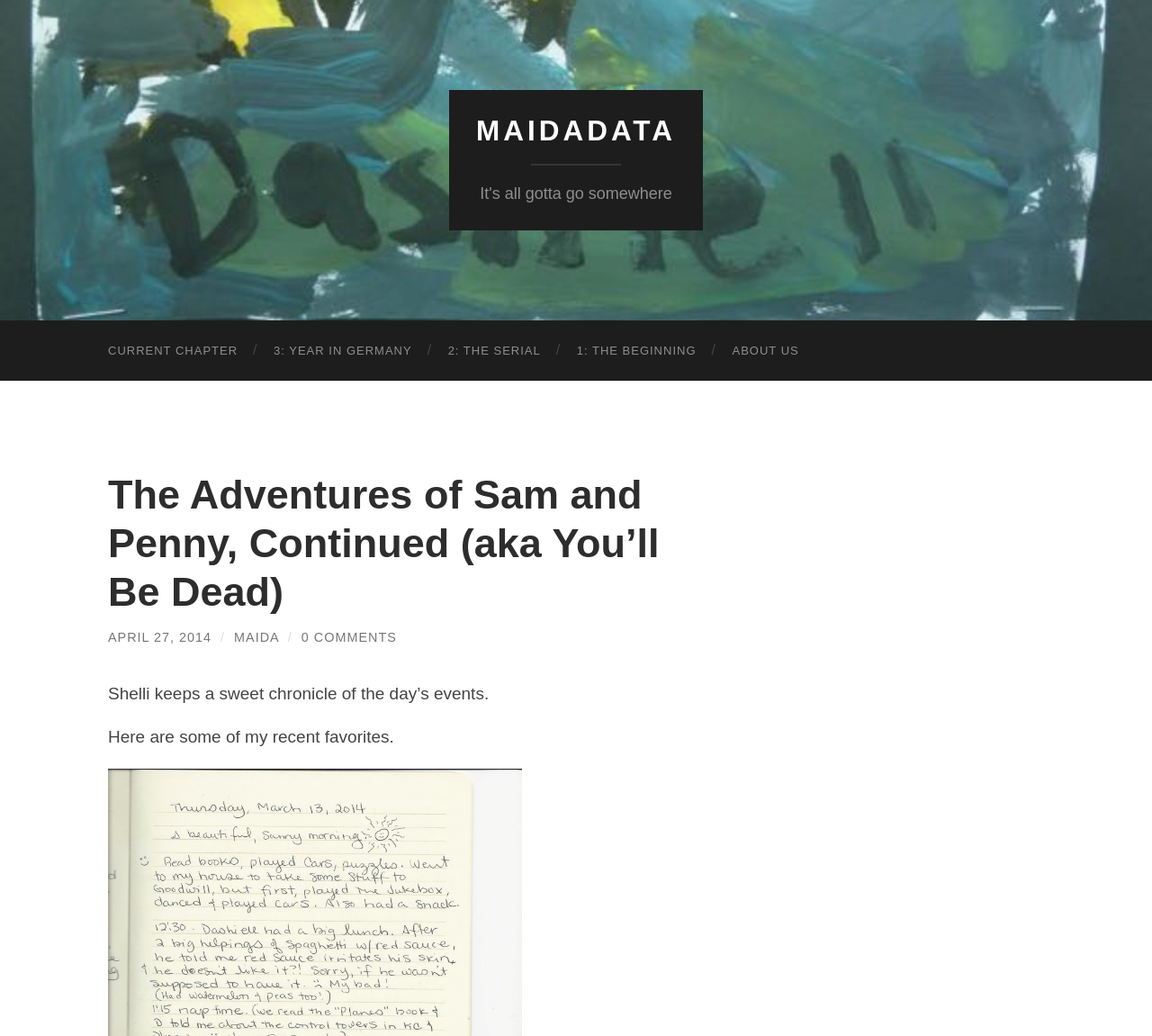Provide the bounding box coordinates for the UI element that is described as: "0 Comments".

[0.262, 0.608, 0.344, 0.622]